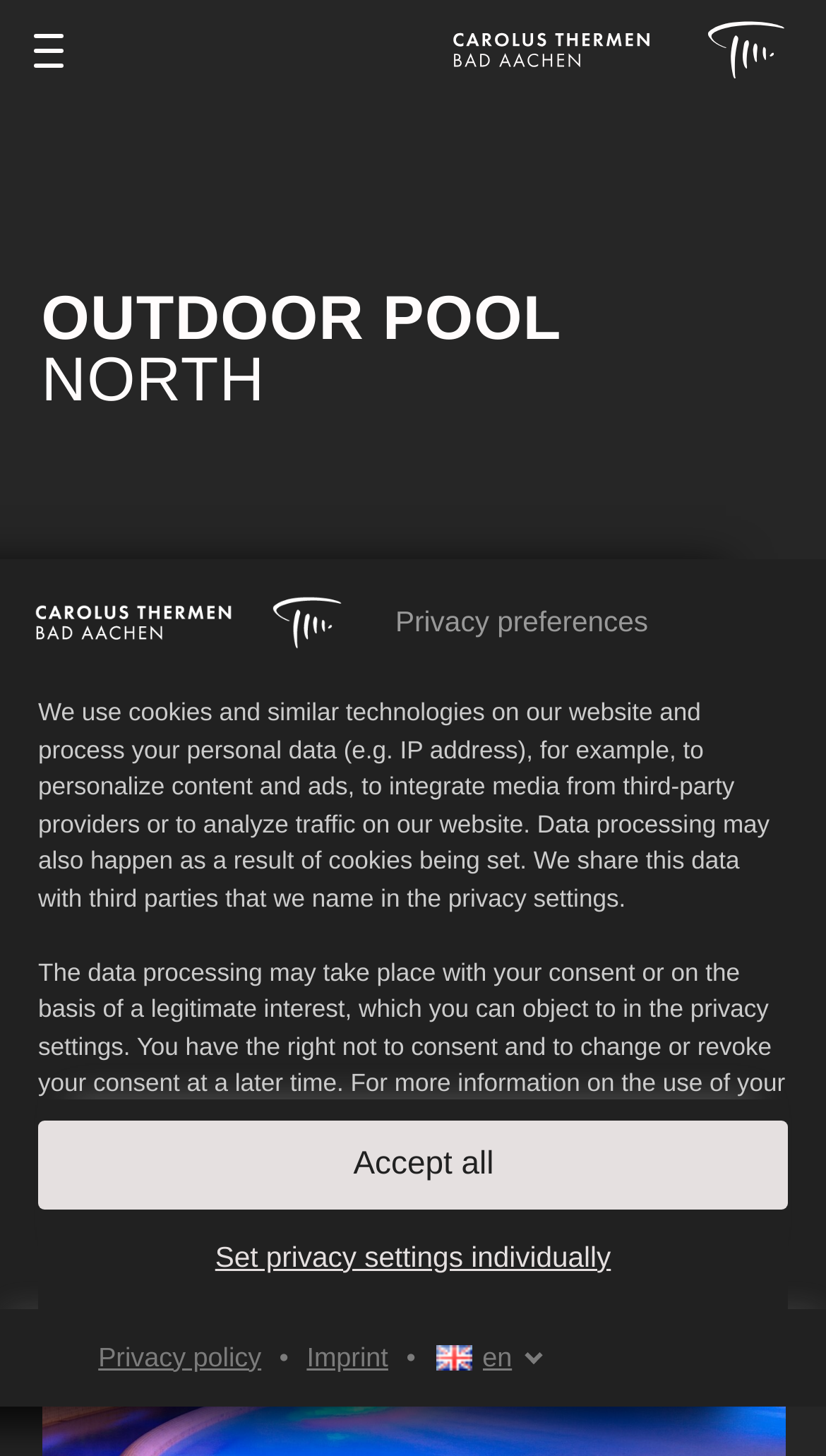How many links are there in the privacy preferences dialog?
Ensure your answer is thorough and detailed.

I counted the number of link elements within the dialog element with the description 'Privacy preferences'. There are four links: 'Skip to consent choices', 'Set privacy settings individually', 'Privacy policy', and 'Imprint'.